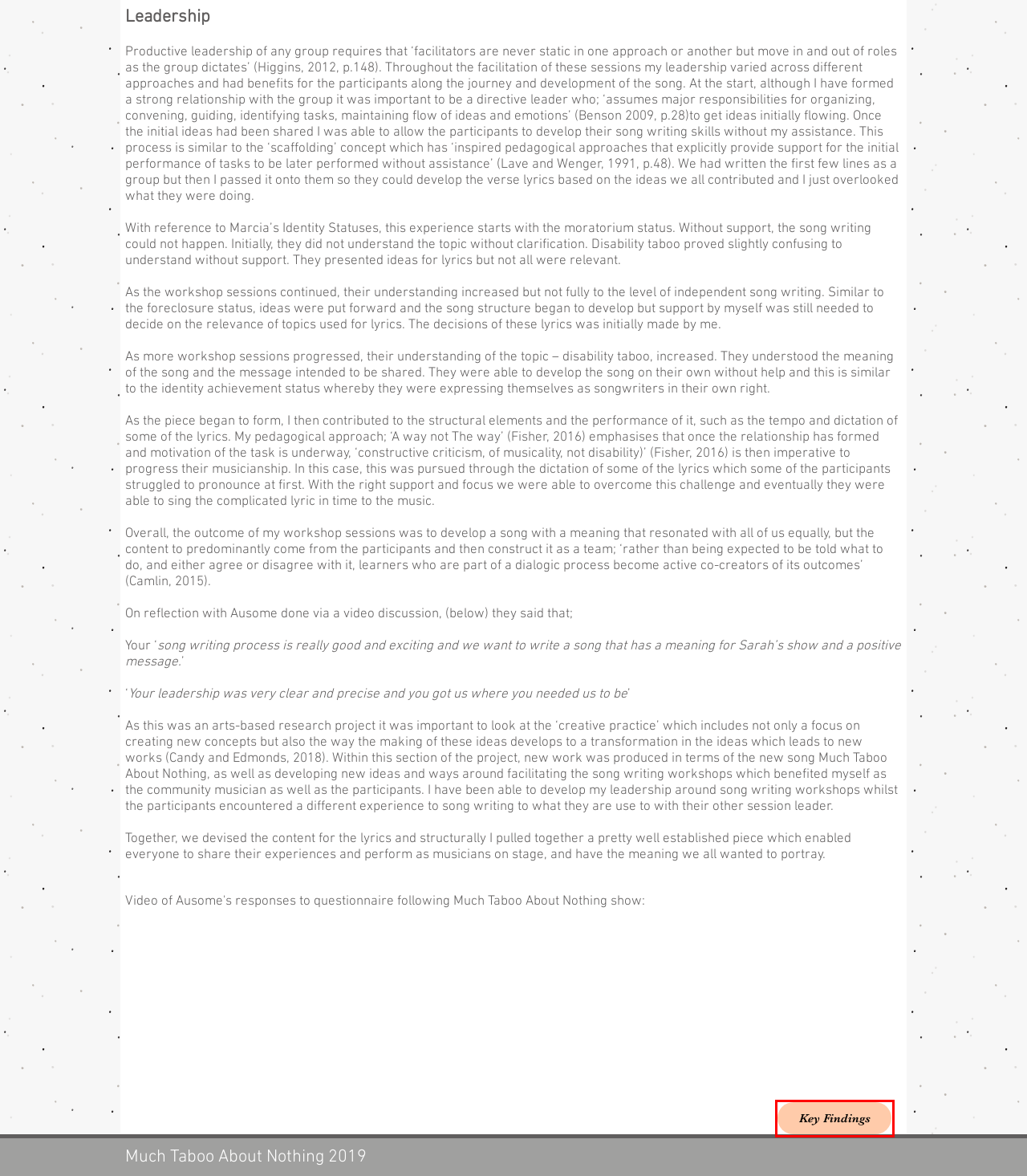You are given a screenshot of a webpage with a red rectangle bounding box around an element. Choose the best webpage description that matches the page after clicking the element in the bounding box. Here are the candidates:
A. Disability | Much Taboo About Nothing
B. Gallery | Disability Taboo
C. Key Findings  | Disability Taboo
D. References | Disability Taboo
E. Project Analysis | Disability Taboo
F. Theoretical Frameworks | Disability Taboo
G. Practice-based Research | Disability Taboo
H. Research Questions | Disability Taboo

C